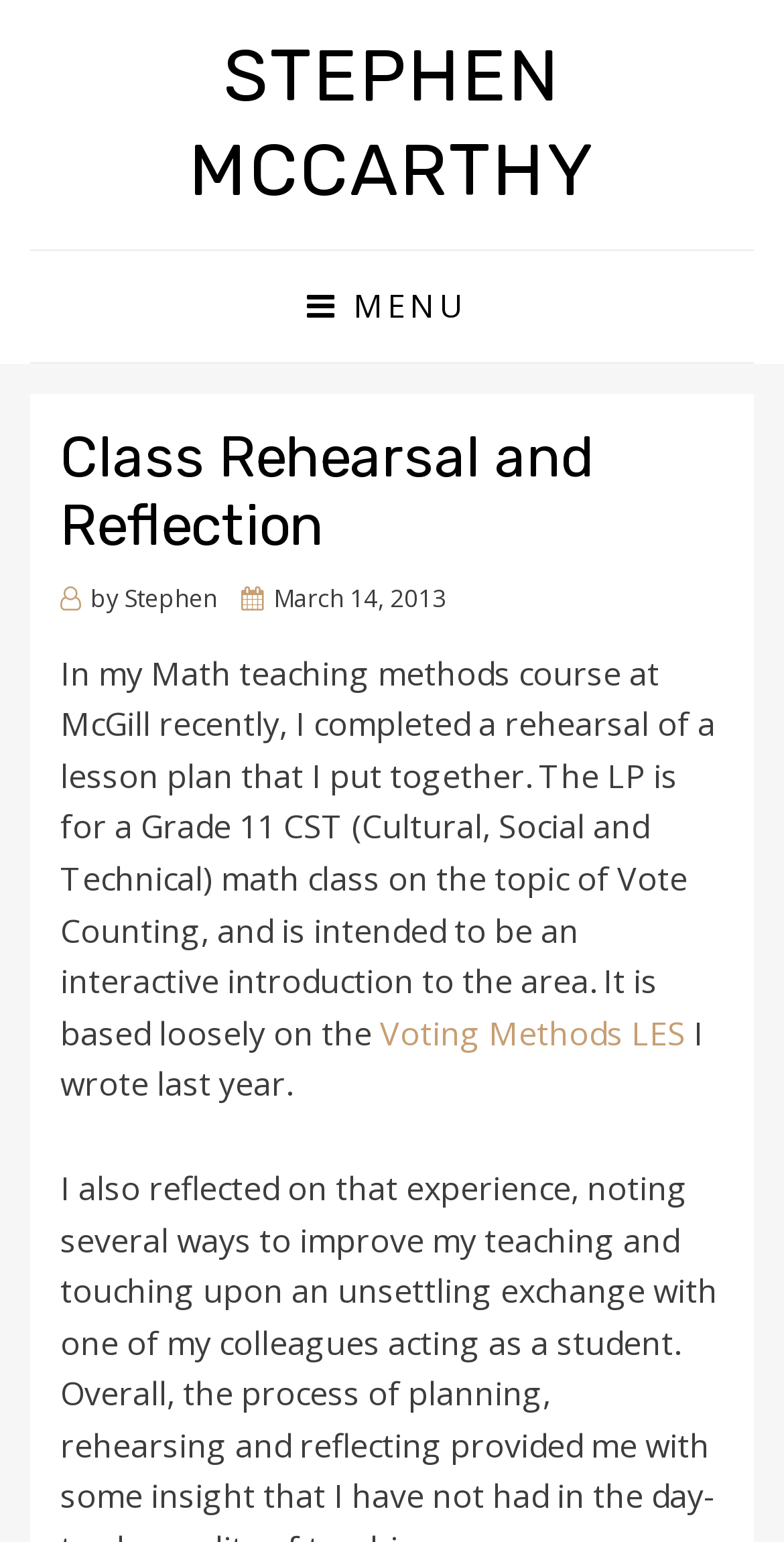Generate the main heading text from the webpage.

Class Rehearsal and Reflection